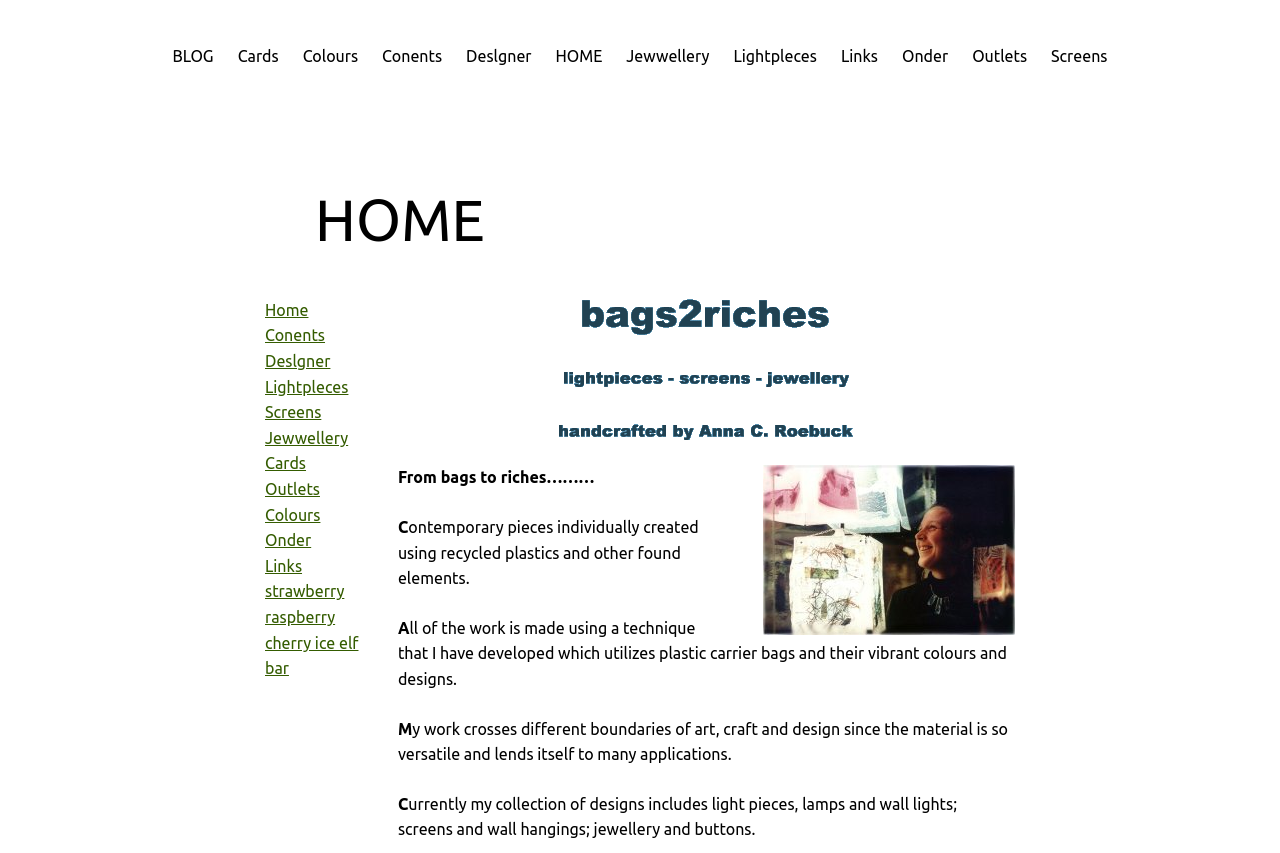Please find the bounding box coordinates of the section that needs to be clicked to achieve this instruction: "Explore the Jewwellery section".

[0.489, 0.051, 0.554, 0.081]